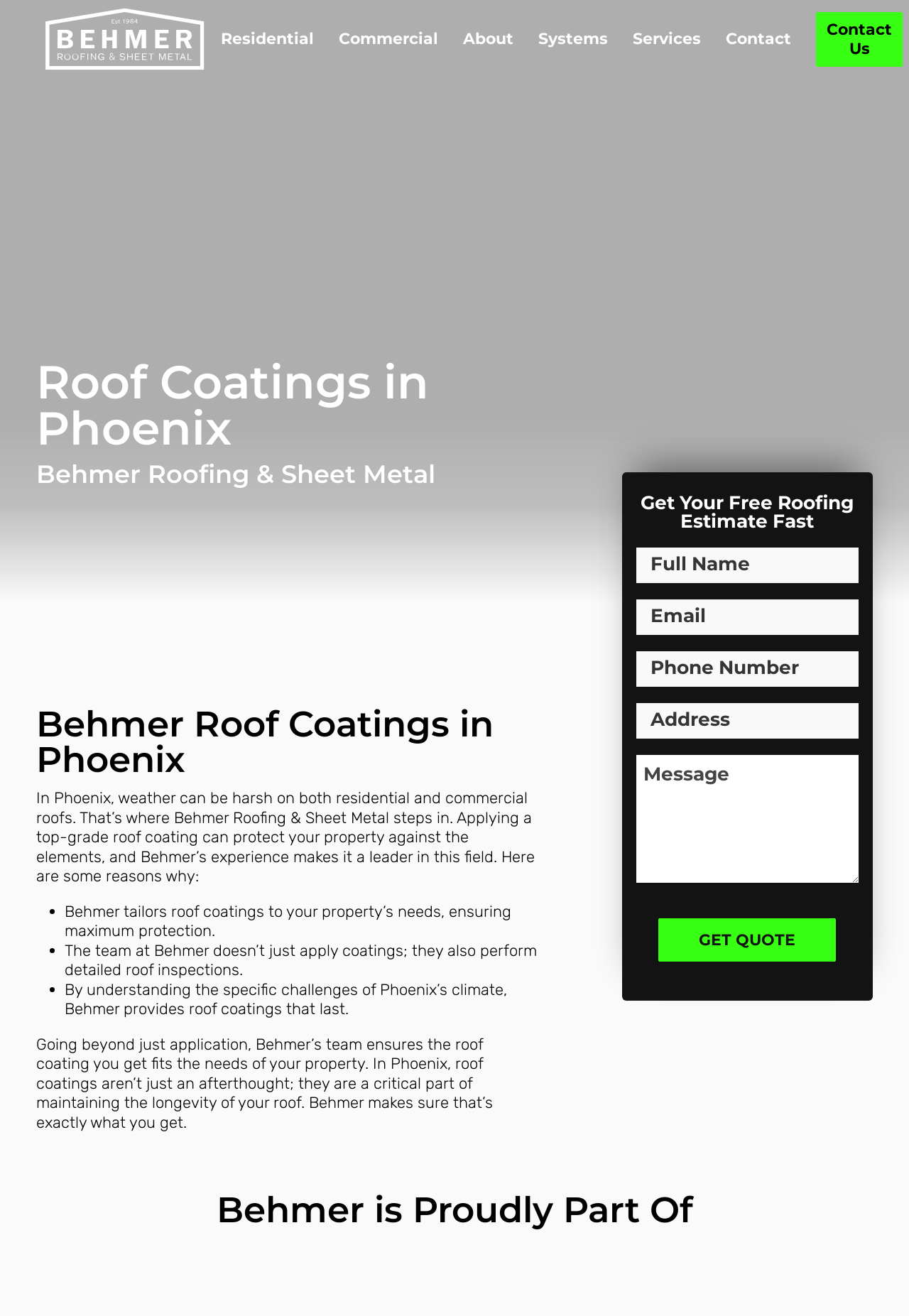Respond with a single word or phrase:
What services does Behmer offer?

Roof coating, re-roofing, etc.